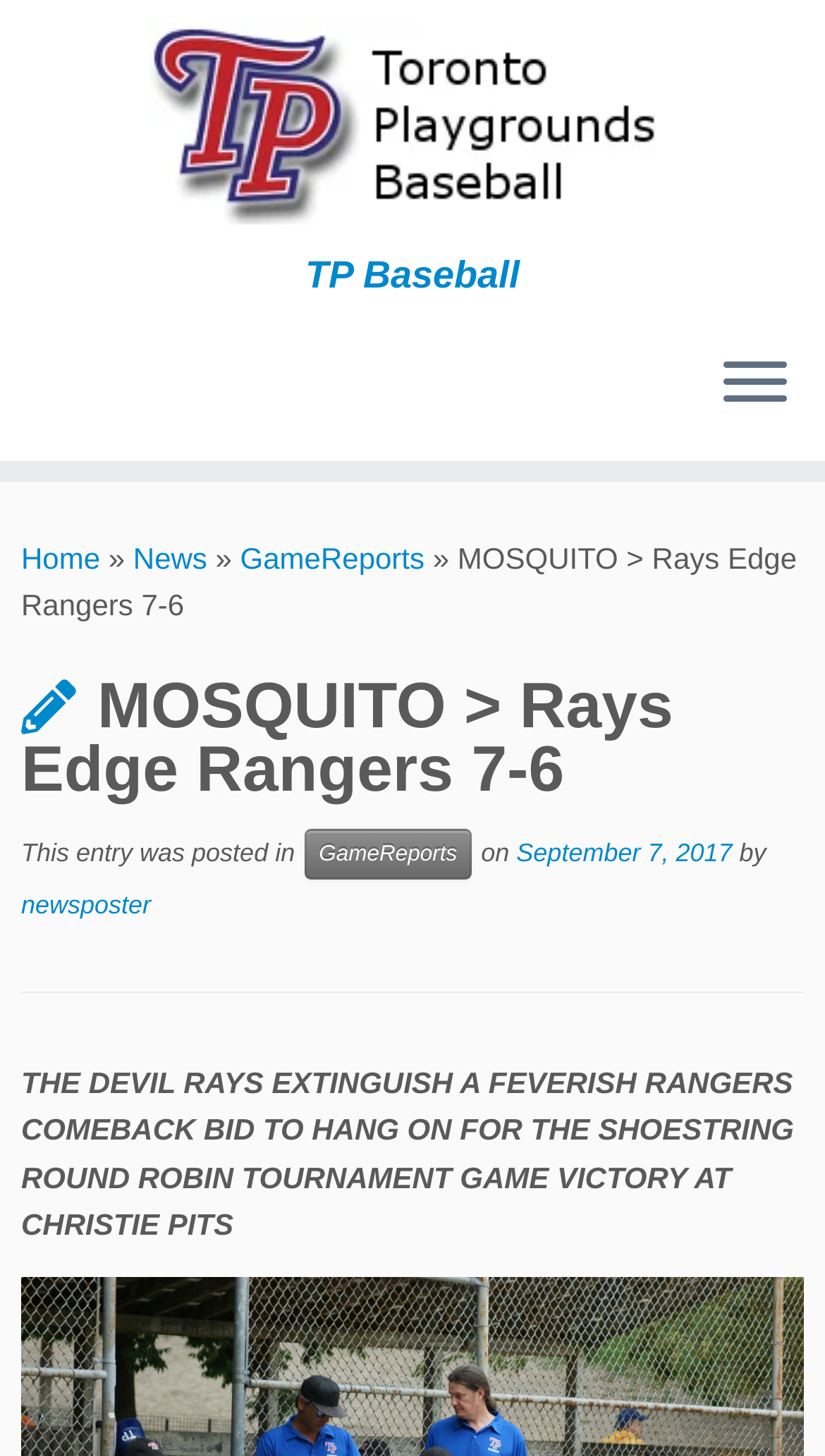Determine the bounding box coordinates of the clickable region to carry out the instruction: "Open the menu".

[0.877, 0.242, 0.954, 0.286]